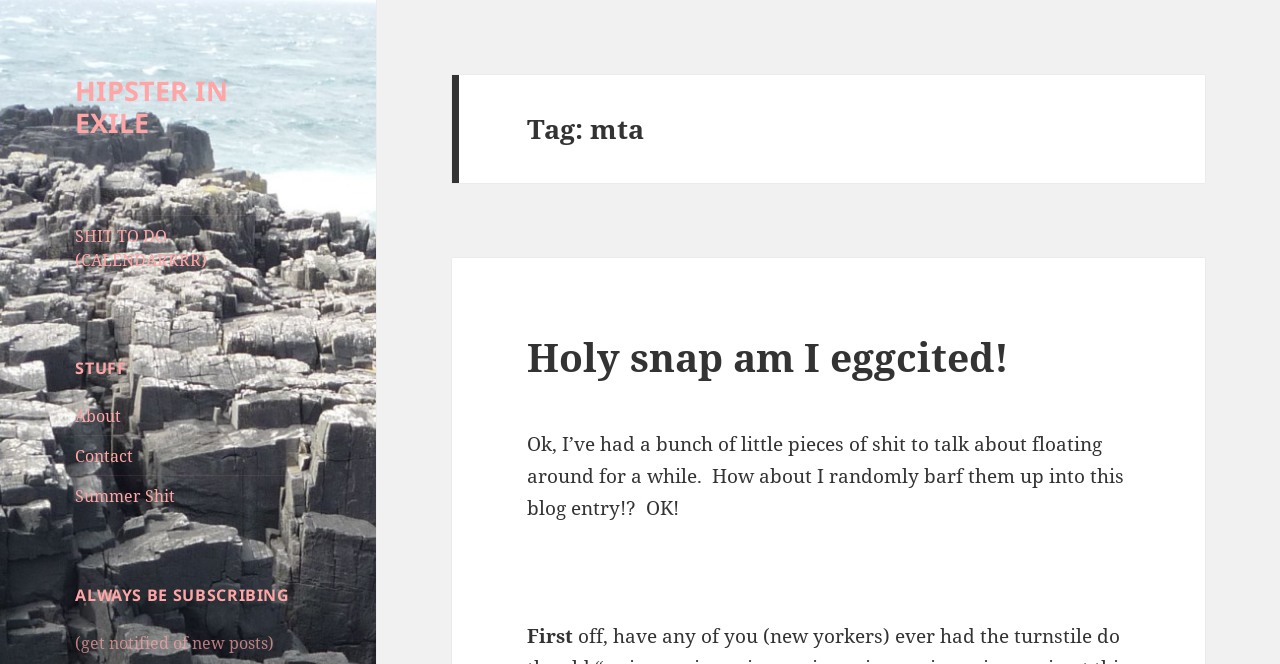What is the title of the blog post?
Provide a comprehensive and detailed answer to the question.

I found a heading element with the text 'Holy snap am I eggcited!' which is likely the title of the blog post. This element is nested under another heading element with the text 'Tag: mta', which suggests that it is a blog post title.